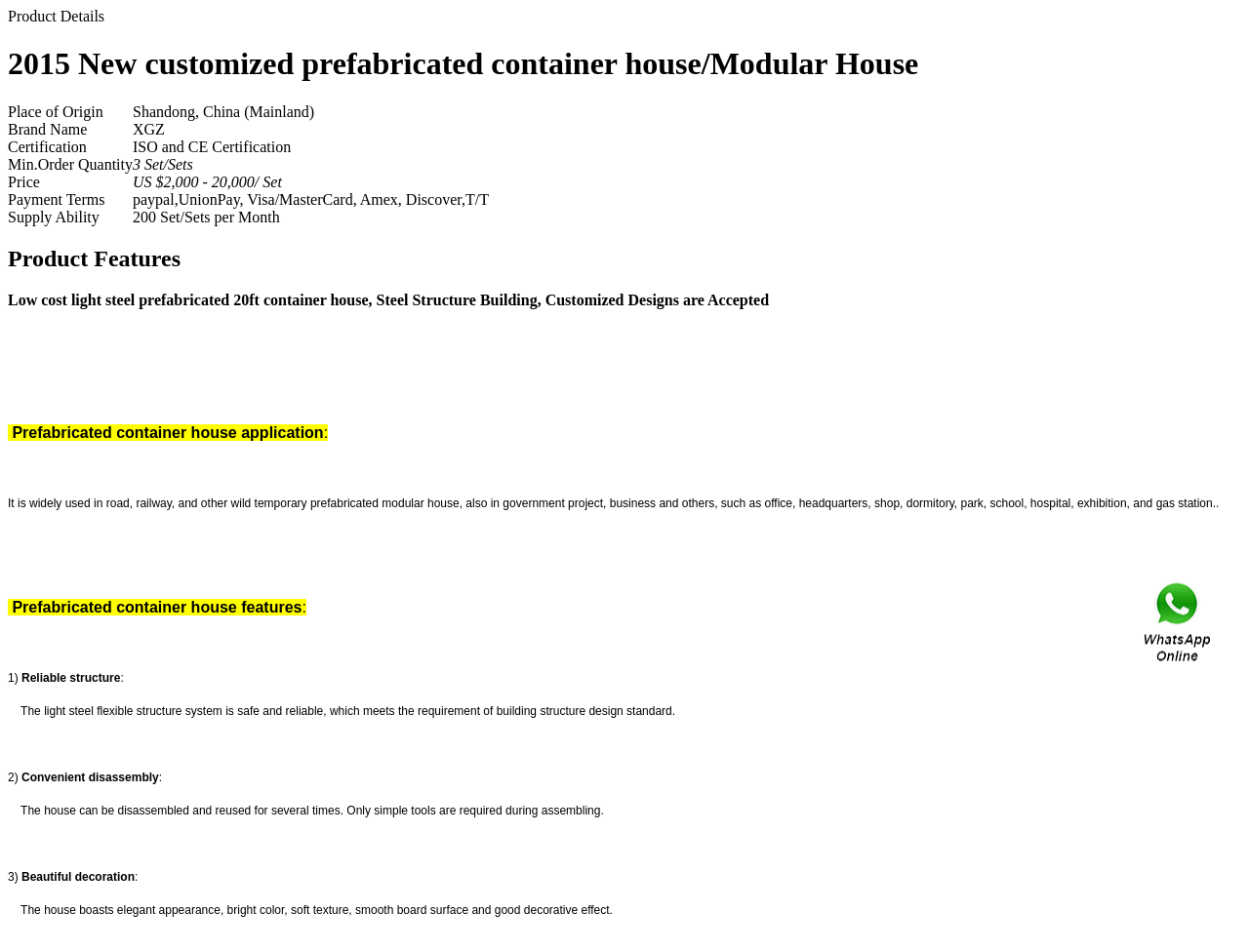Please extract the title of the webpage.

2015 New customized prefabricated container house/Modular House